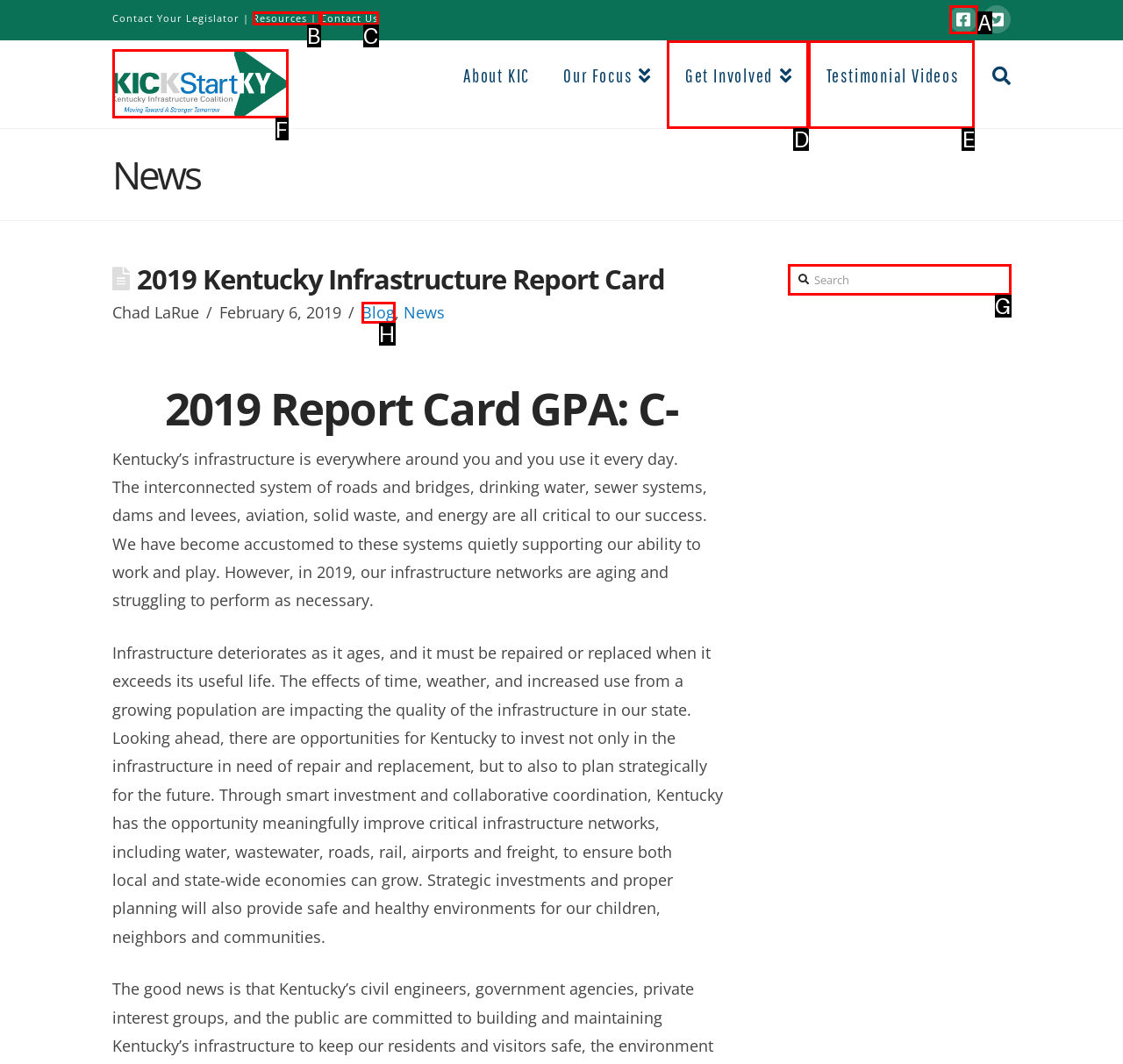Match the following description to a UI element: Eye Examinations & Eye Care
Provide the letter of the matching option directly.

None